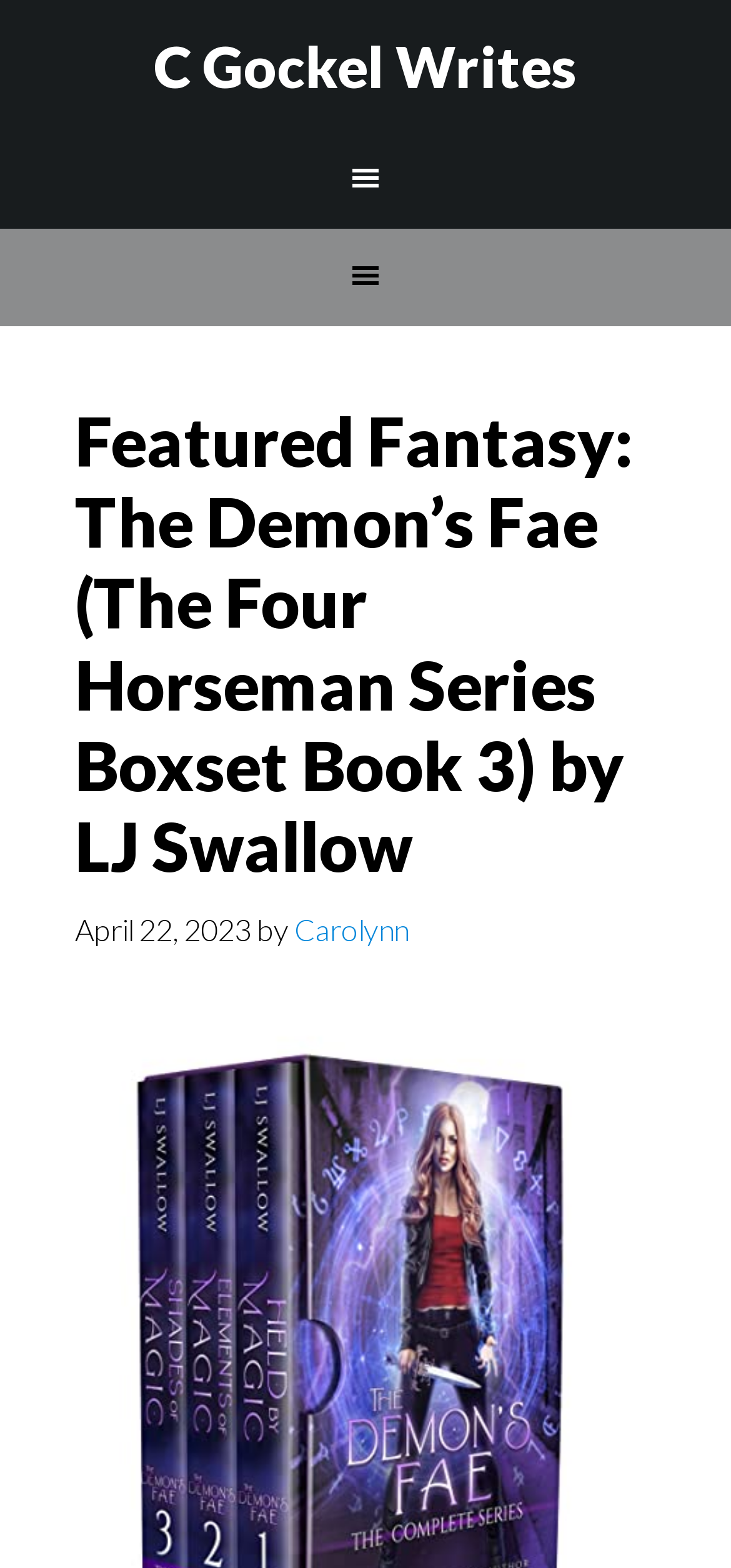Bounding box coordinates are specified in the format (top-left x, top-left y, bottom-right x, bottom-right y). All values are floating point numbers bounded between 0 and 1. Please provide the bounding box coordinate of the region this sentence describes: C Gockel Writes

[0.21, 0.02, 0.79, 0.063]